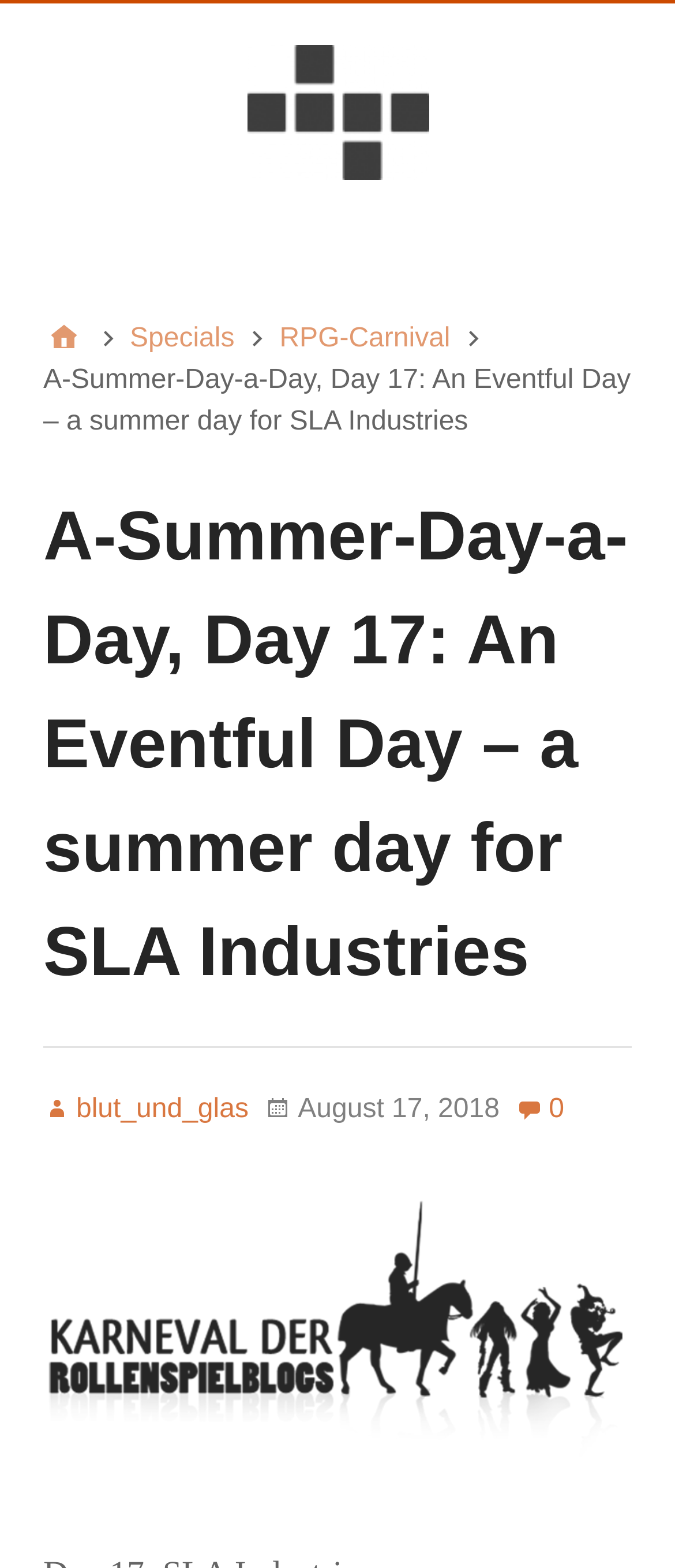Please identify the bounding box coordinates of the element on the webpage that should be clicked to follow this instruction: "navigate to internal page". The bounding box coordinates should be given as four float numbers between 0 and 1, formatted as [left, top, right, bottom].

[0.0, 0.167, 1.0, 0.168]